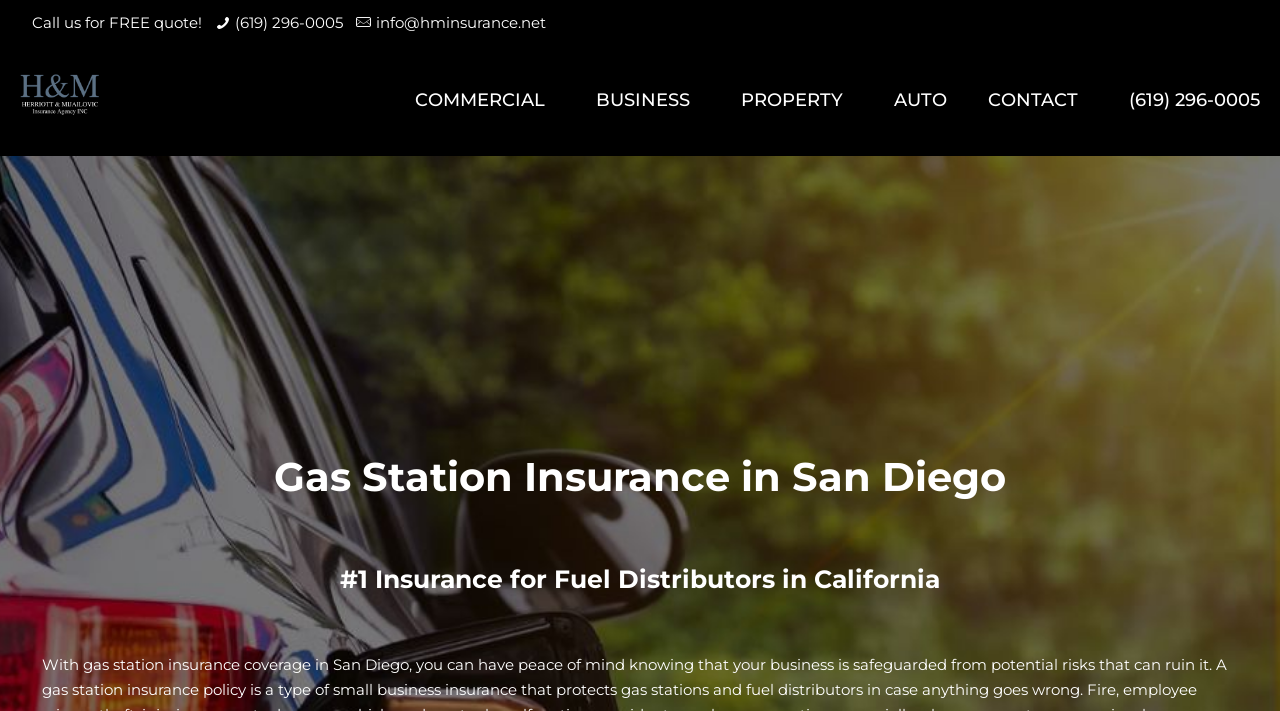Craft a detailed narrative of the webpage's structure and content.

The webpage is about gas station insurance in San Diego, California, provided by H&M Insurance company. At the top left corner, there is a list of contact details, including a call-to-action to get a free quote, a phone icon, a phone number, a mail icon, and an email address. 

To the right of the contact details, there is a logo of H&M Insurance company. Below the logo, there are five navigation links: COMMERCIAL, BUSINESS, PROPERTY, AUTO, and CONTACT. 

The main content of the webpage starts with a heading "Gas Station Insurance in San Diego" at the top center. Below the heading, there is a brief introduction to the importance of gas station insurance, which is followed by a subheading "#1 Insurance for Fuel Distributors in California". 

The main text explains the benefits of having gas station insurance coverage in San Diego, mentioning that it can safeguard a business from potential risks. The text also includes a link to "small business insurance" at the bottom.